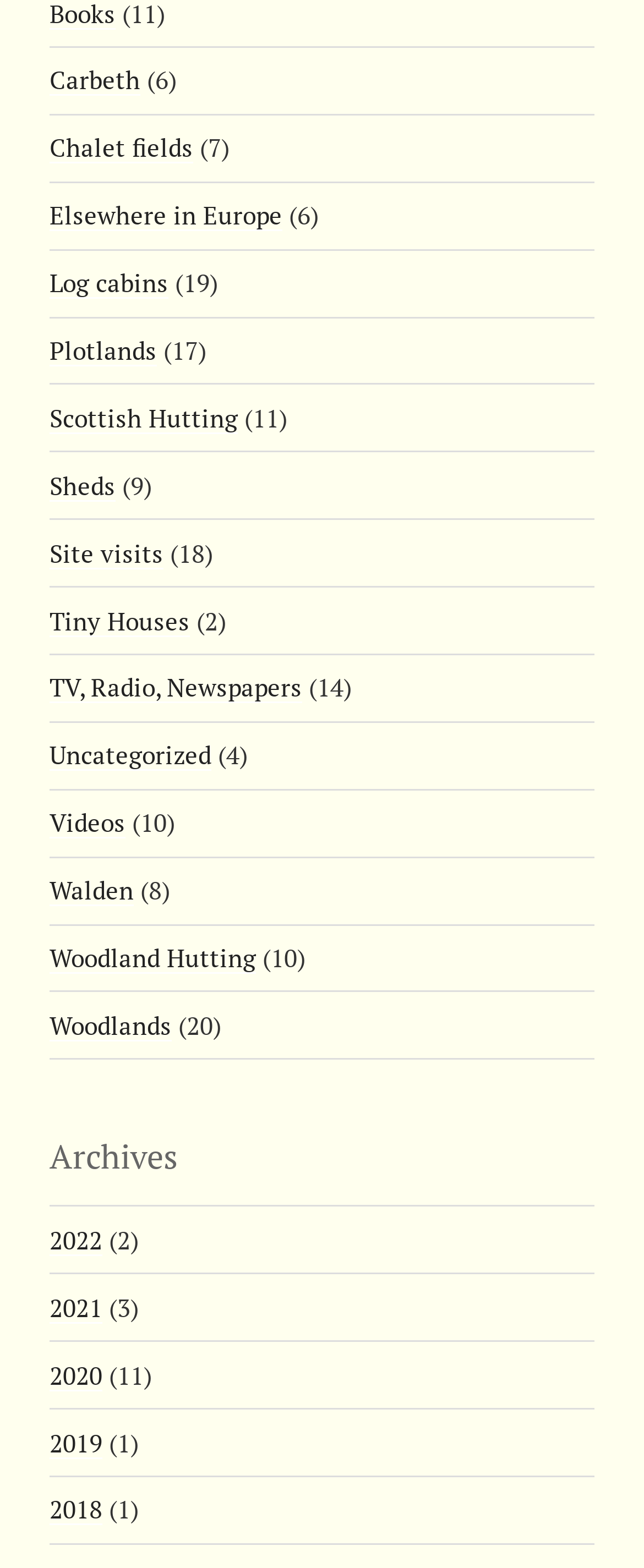Locate the bounding box coordinates of the element's region that should be clicked to carry out the following instruction: "Explore Log cabins". The coordinates need to be four float numbers between 0 and 1, i.e., [left, top, right, bottom].

[0.077, 0.17, 0.262, 0.191]